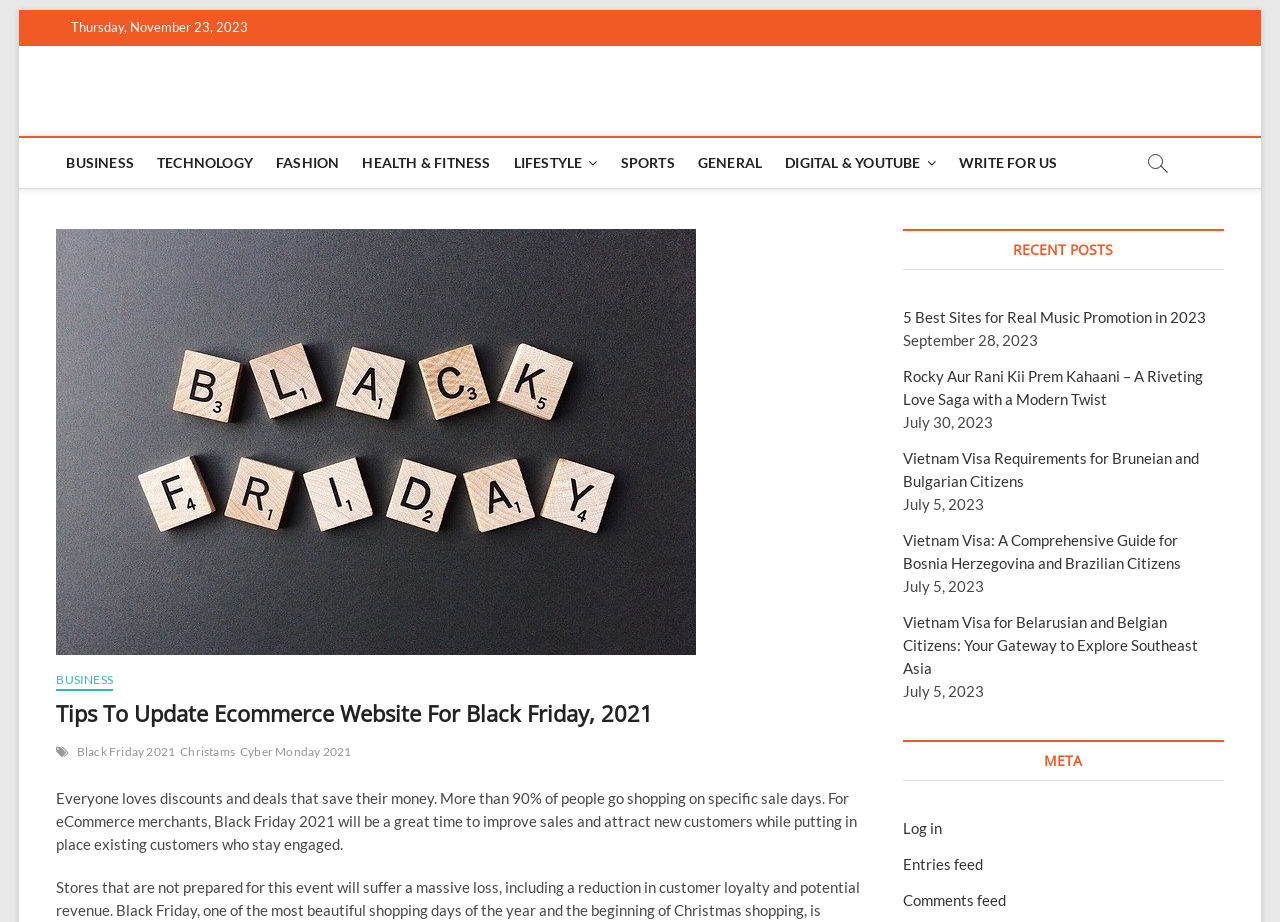Please find the main title text of this webpage.

Tips To Update Ecommerce Website For Black Friday, 2021